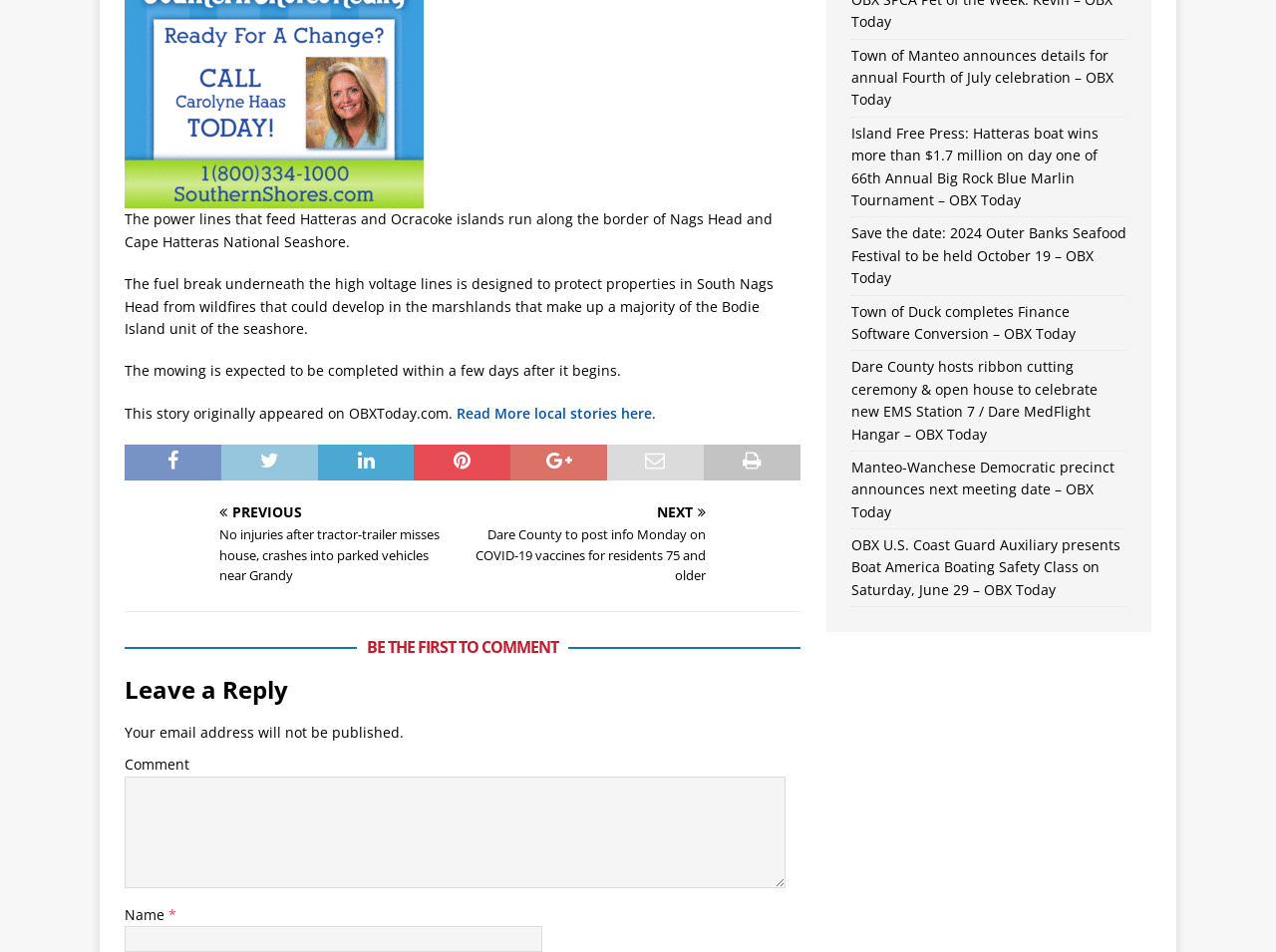Please find the bounding box coordinates of the section that needs to be clicked to achieve this instruction: "Read the previous news about a tractor-trailer accident".

[0.098, 0.531, 0.356, 0.616]